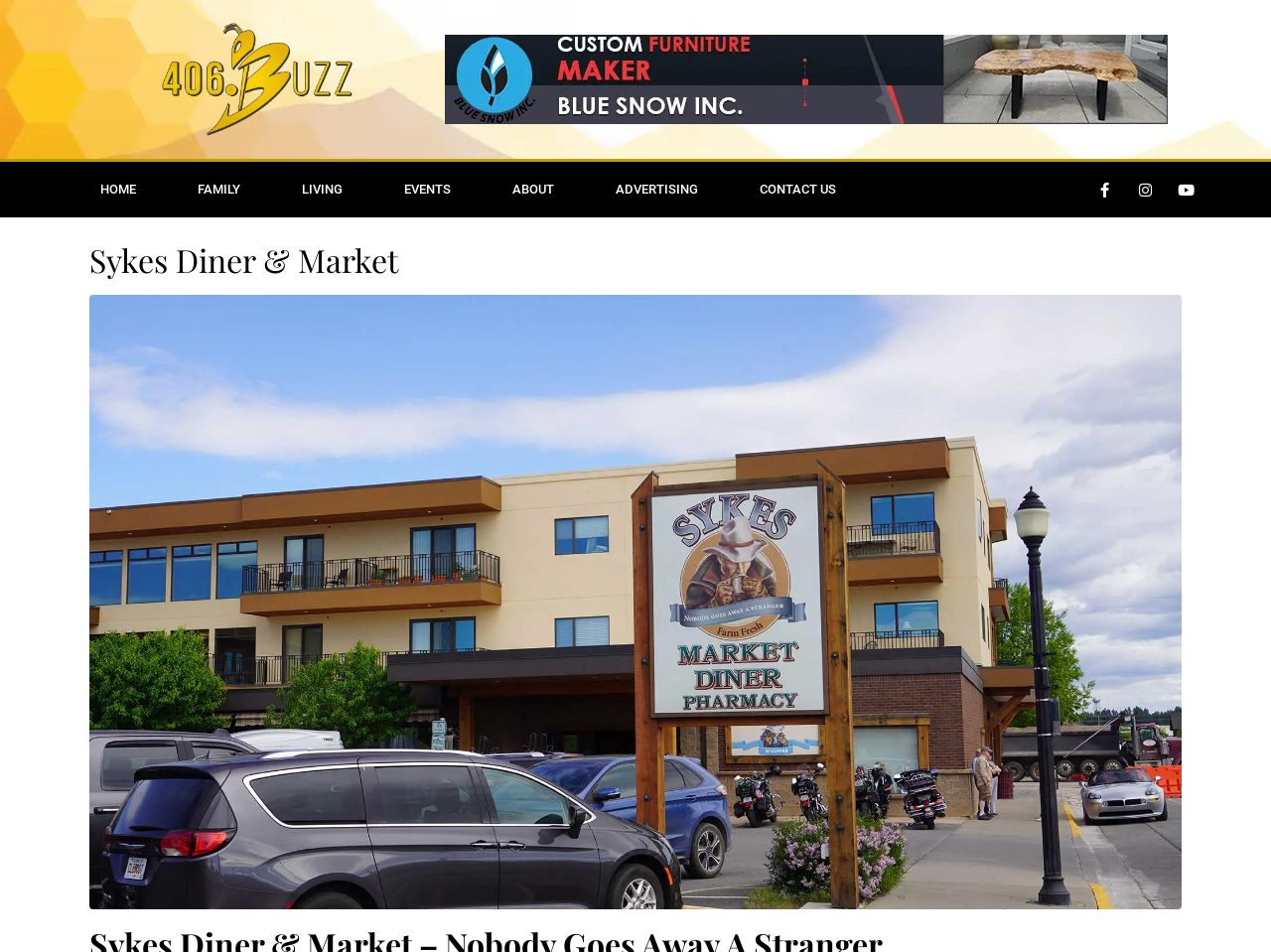Determine the bounding box coordinates of the region to click in order to accomplish the following instruction: "view Sykes Diner market exterior image". Provide the coordinates as four float numbers between 0 and 1, specifically [left, top, right, bottom].

[0.07, 0.619, 0.93, 0.642]